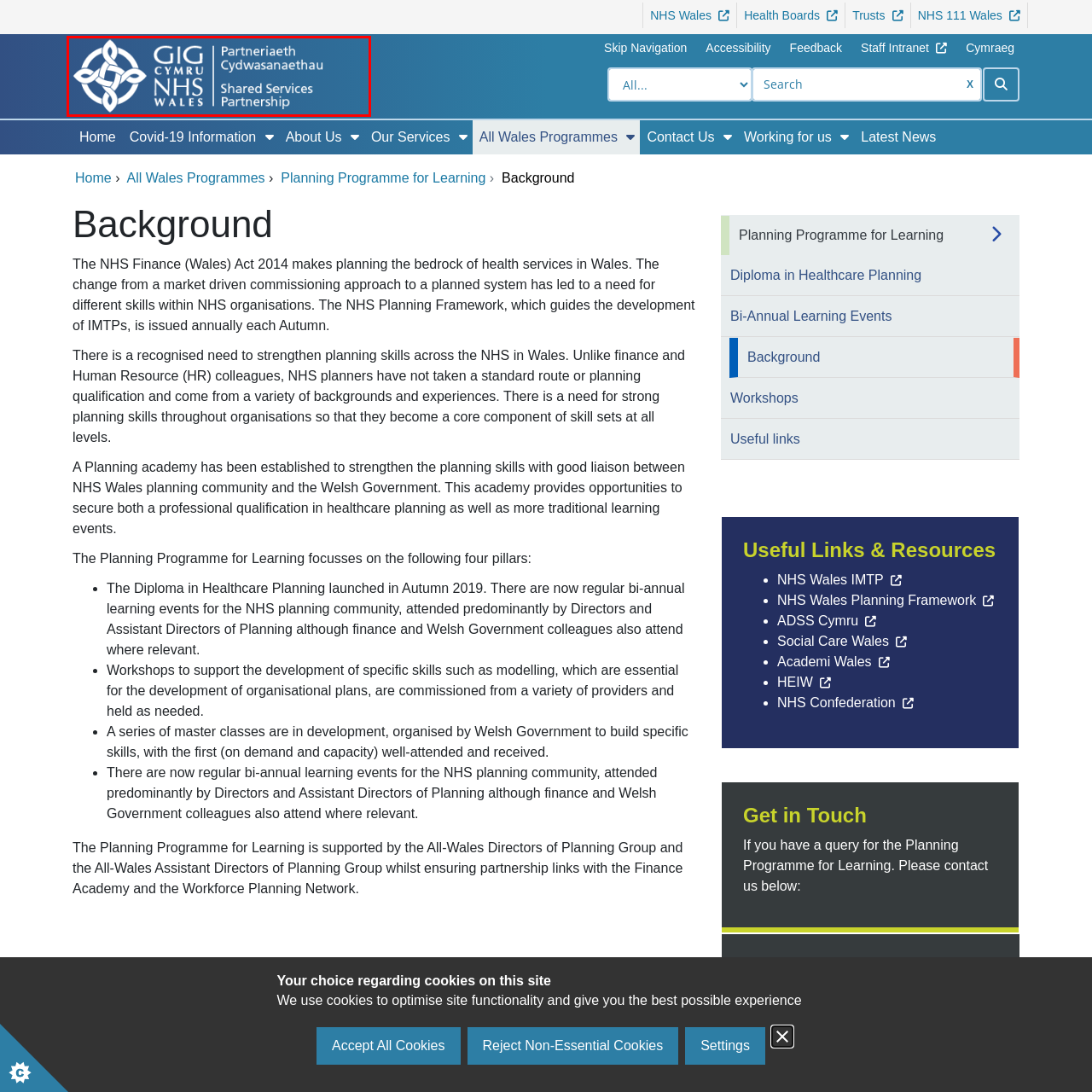What is the color of the gradient background?
Inspect the image indicated by the red outline and answer the question with a single word or short phrase.

Blue